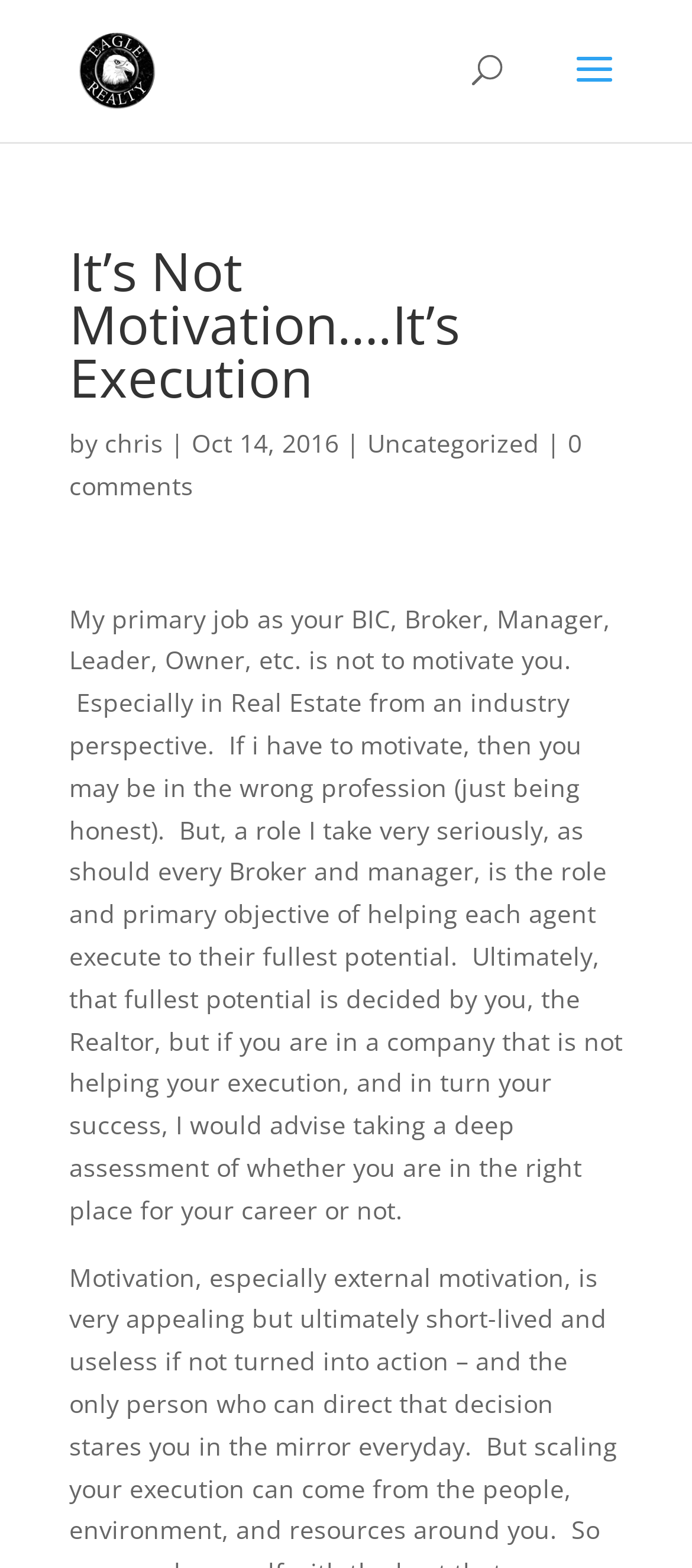How many comments does the article have?
Using the image, respond with a single word or phrase.

0 comments